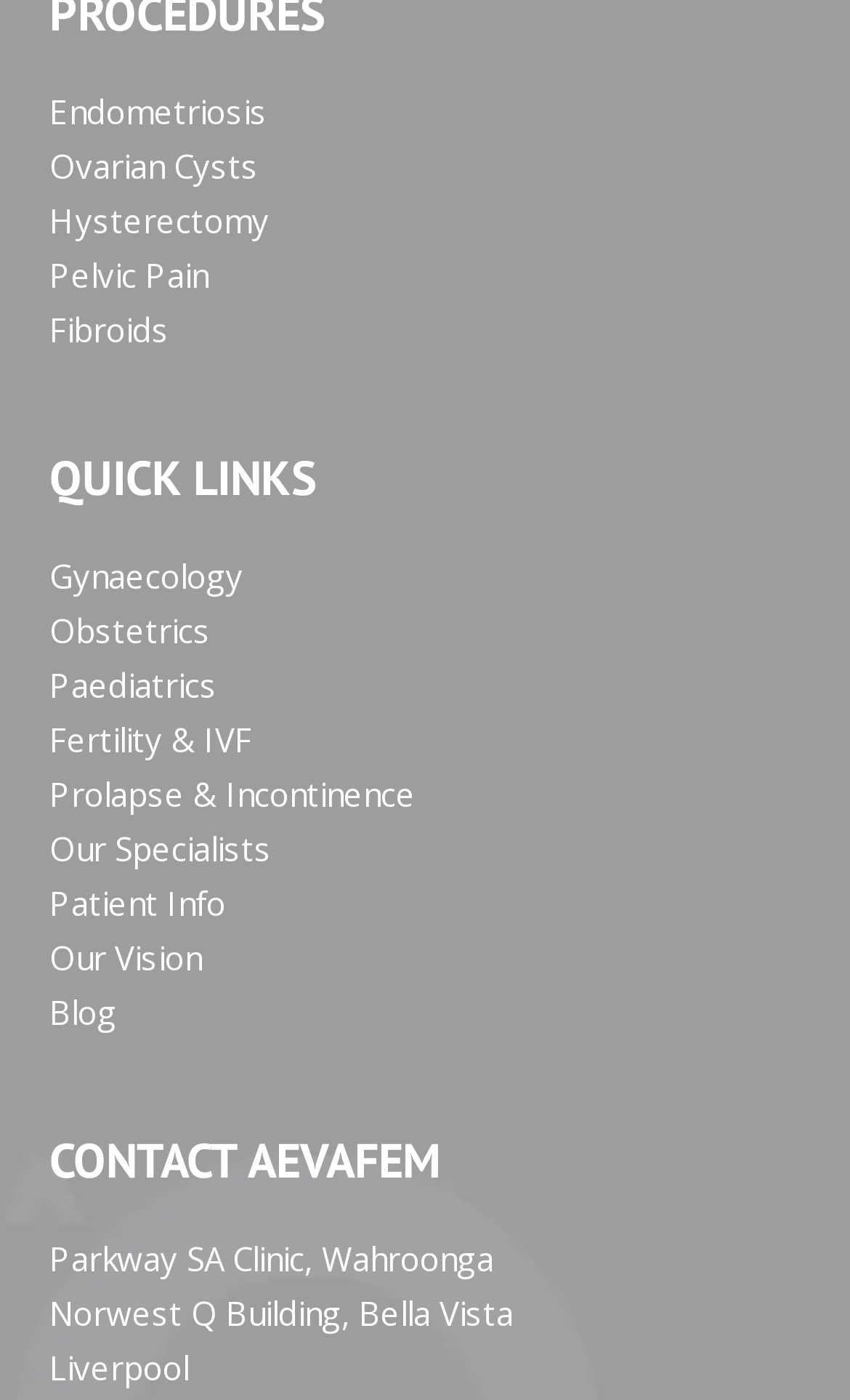Identify the bounding box coordinates of the part that should be clicked to carry out this instruction: "Contact AEVAFEM at Parkway SA Clinic, Wahroonga".

[0.058, 0.883, 0.581, 0.914]